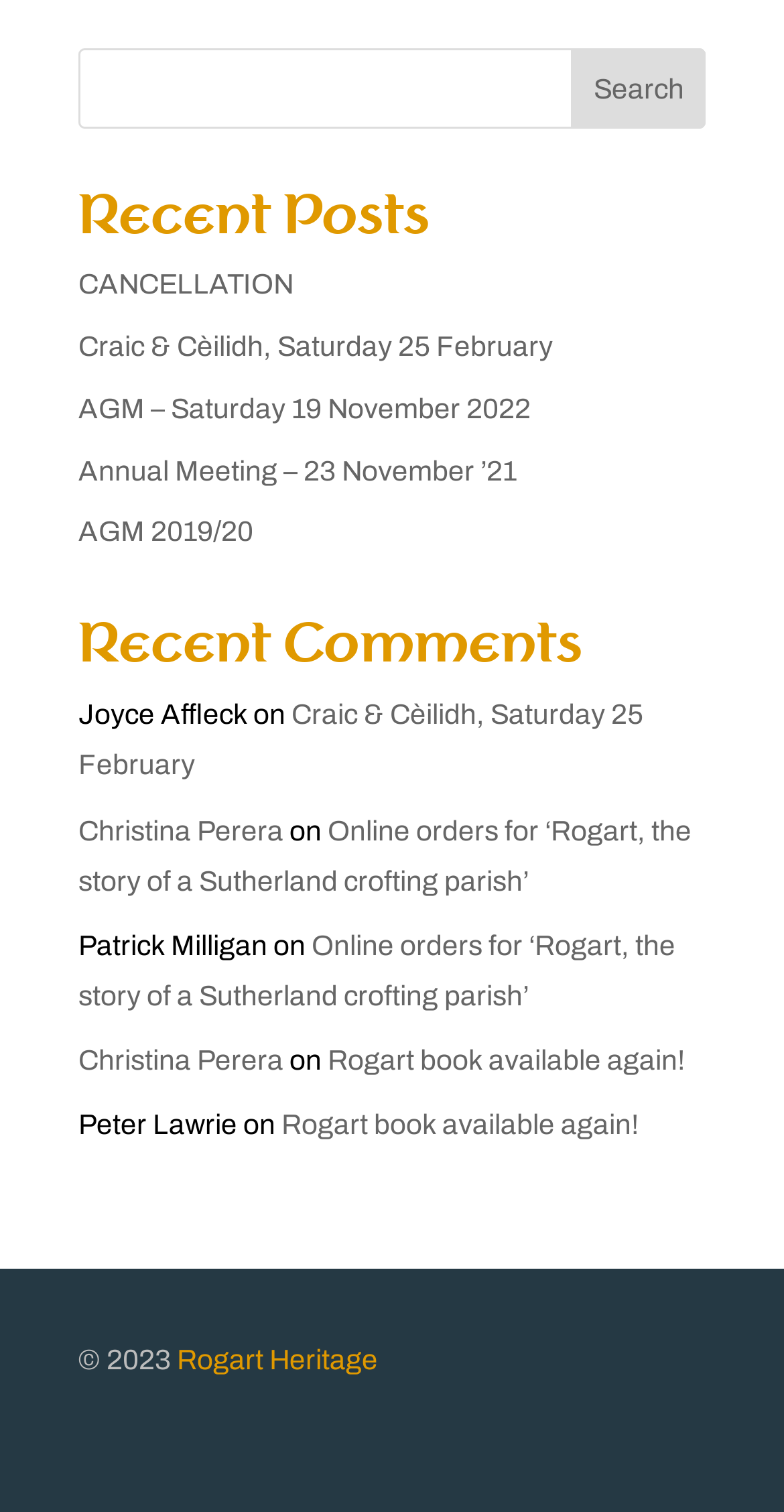Analyze the image and deliver a detailed answer to the question: How many recent posts are listed?

The webpage has a section labeled 'Recent Posts' which lists five links to different posts, including 'CANCELLATION', 'Craic & Cèilidh, Saturday 25 February', and others.